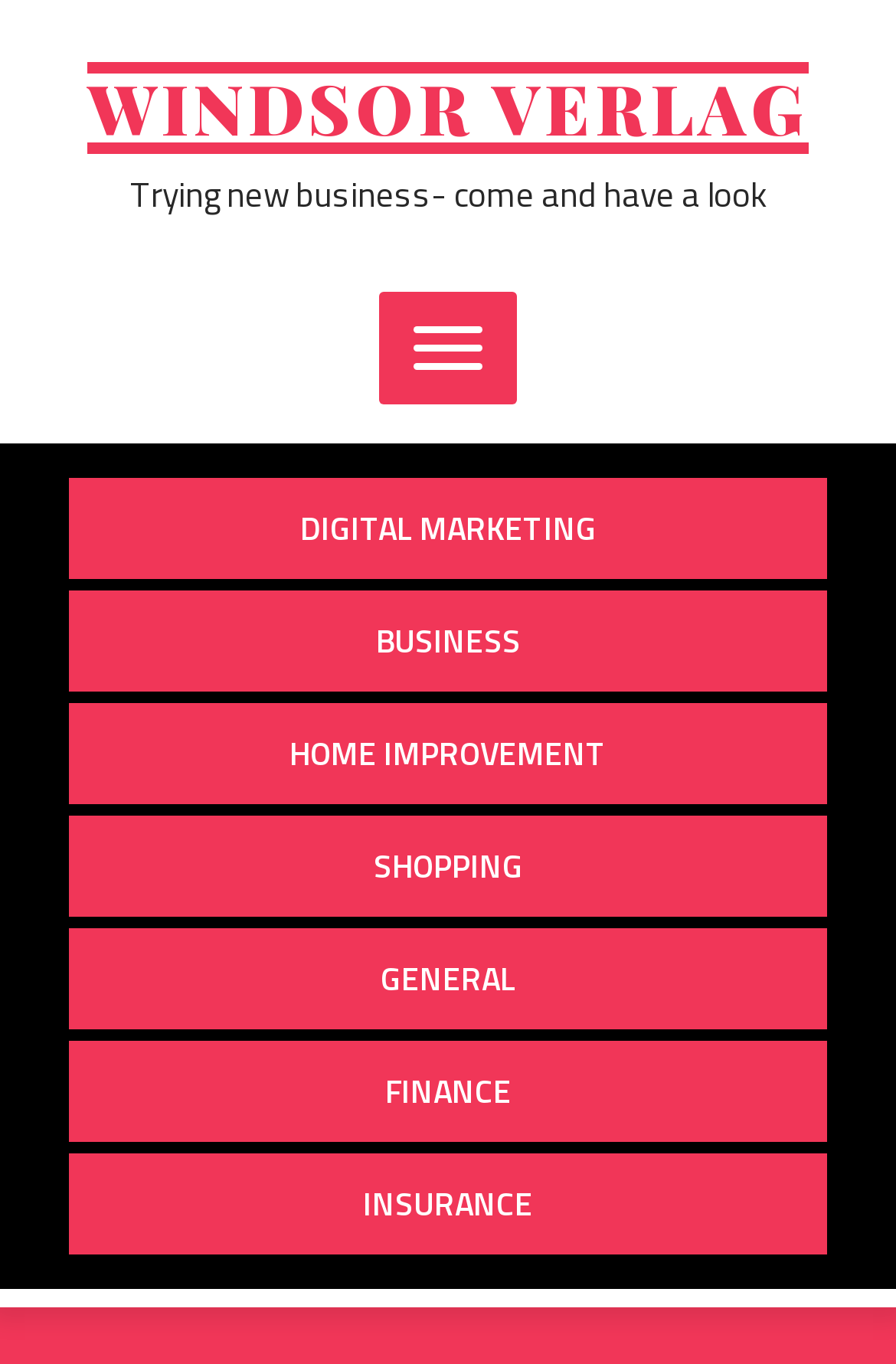Identify the bounding box coordinates of the section that should be clicked to achieve the task described: "Go to Digital Marketing".

[0.077, 0.35, 0.923, 0.424]